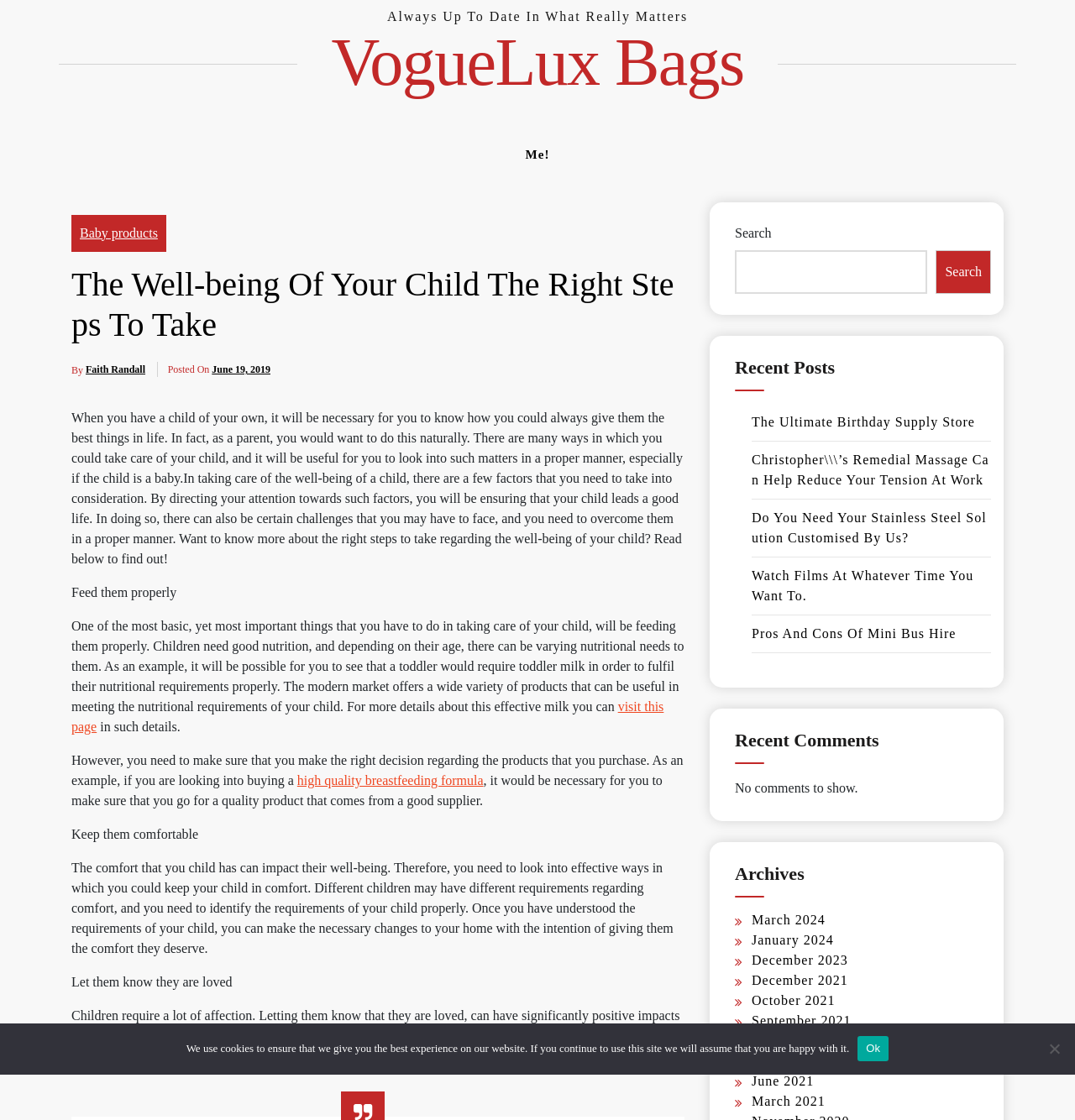What is the author of the article?
Using the information from the image, answer the question thoroughly.

The author of the article can be found by looking at the 'By' section, which is located below the title of the article. The text 'By' is followed by the author's name, which is 'Faith Randall'.